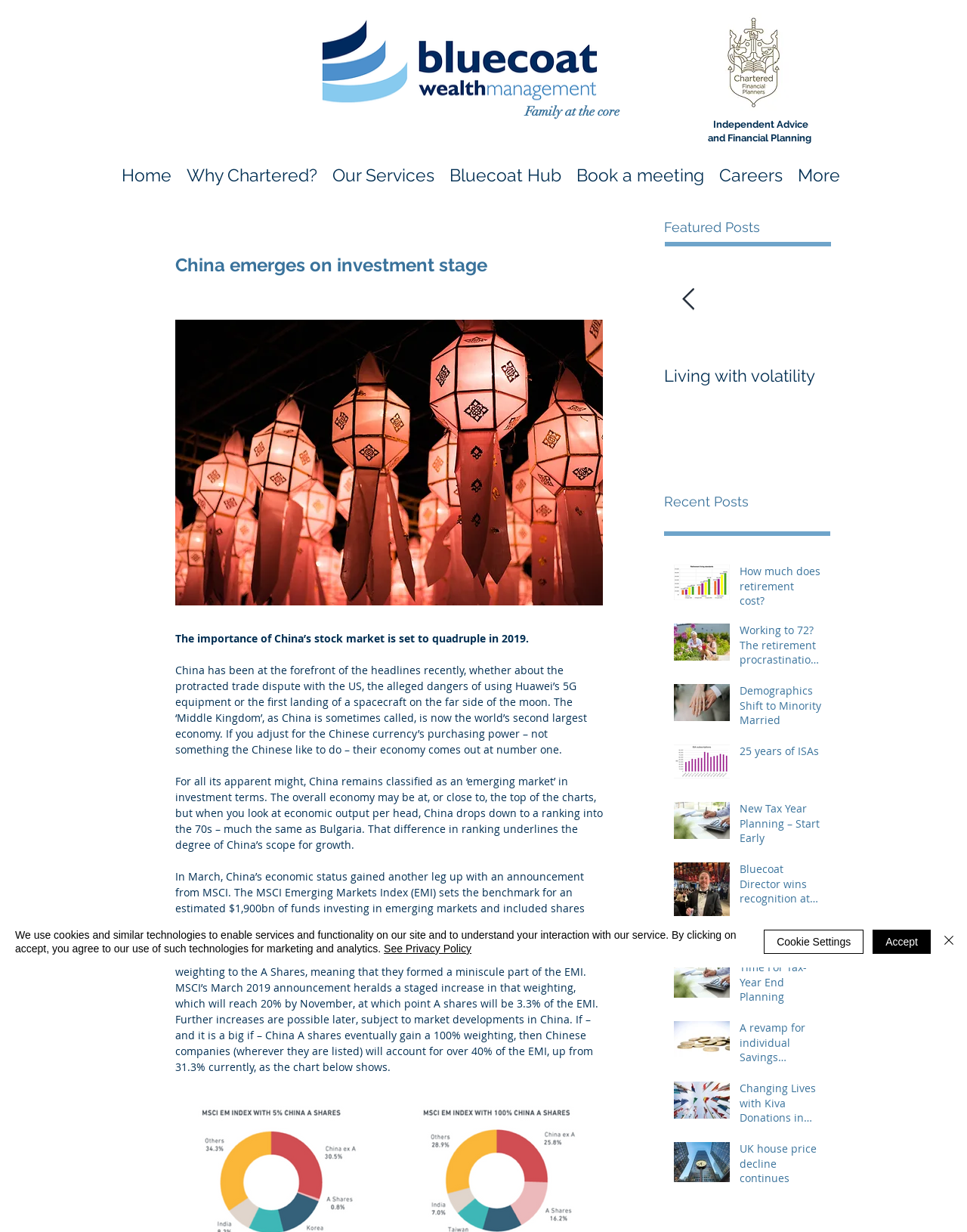Could you indicate the bounding box coordinates of the region to click in order to complete this instruction: "Click the 'Book a meeting' link".

[0.588, 0.133, 0.736, 0.146]